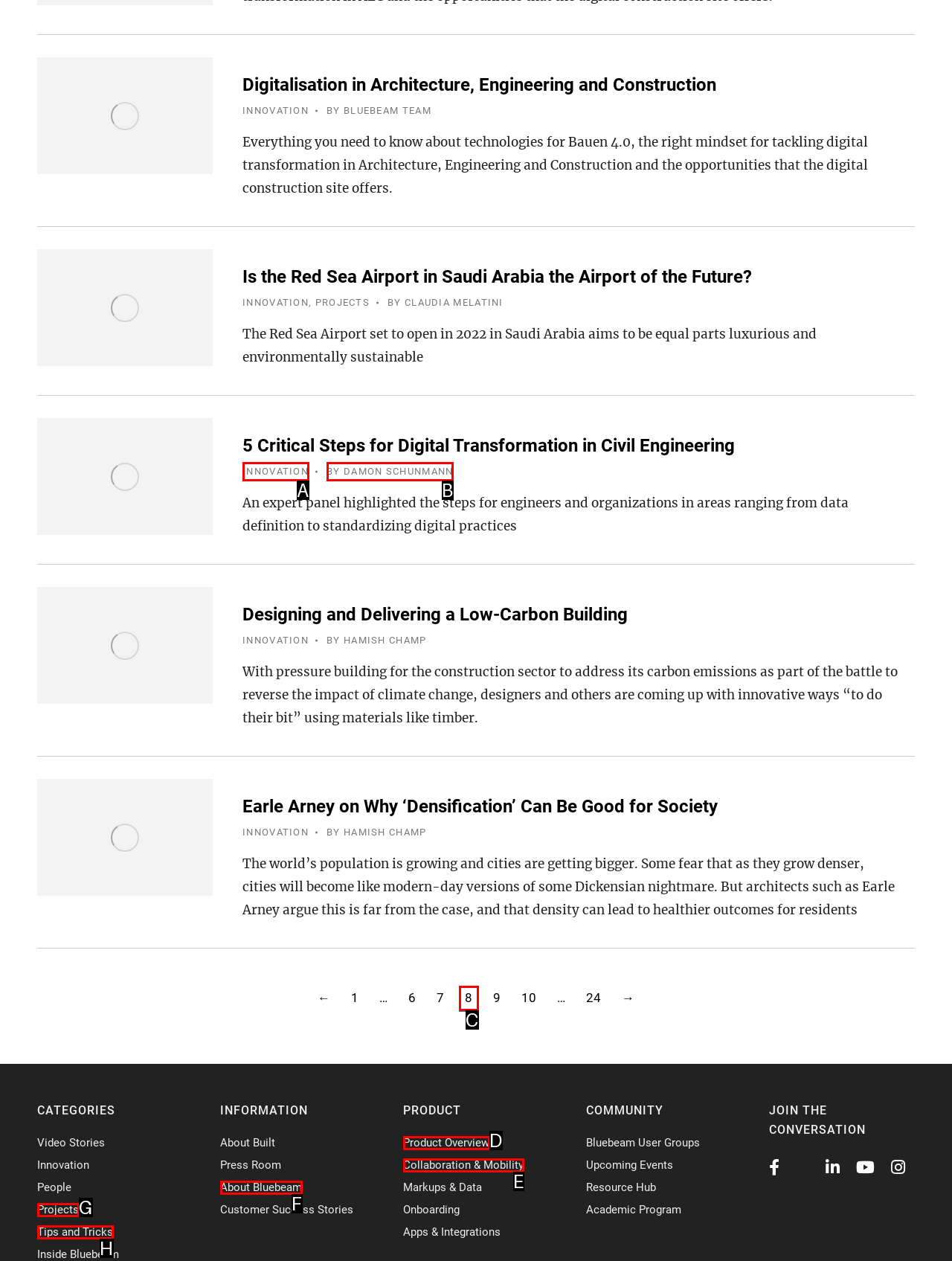Determine the HTML element that best matches this description: Collaboration & Mobility from the given choices. Respond with the corresponding letter.

E